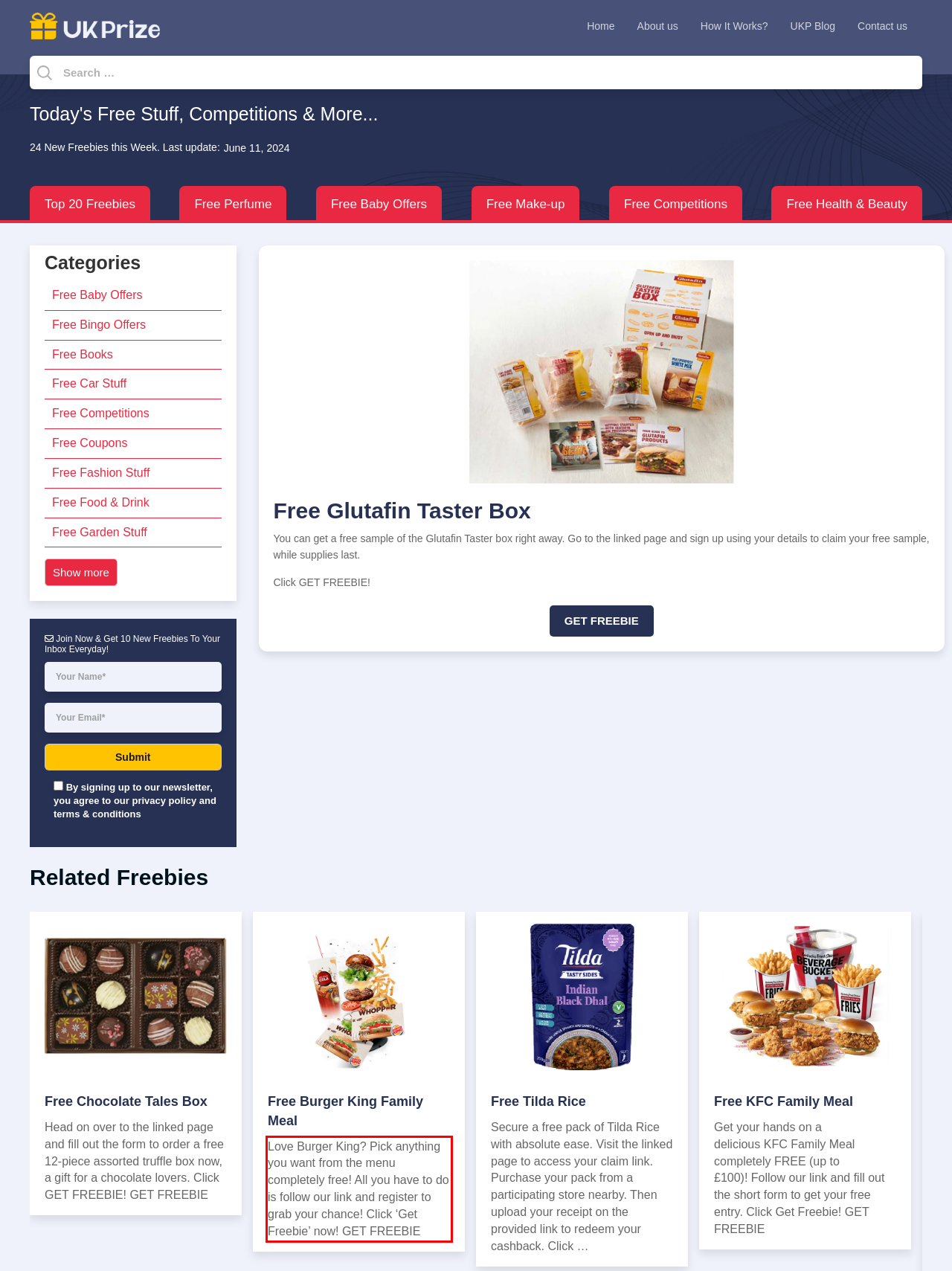Please use OCR to extract the text content from the red bounding box in the provided webpage screenshot.

Love Burger King? Pick anything you want from the menu completely free! All you have to do is follow our link and register to grab your chance! Click ‘Get Freebie’ now! GET FREEBIE